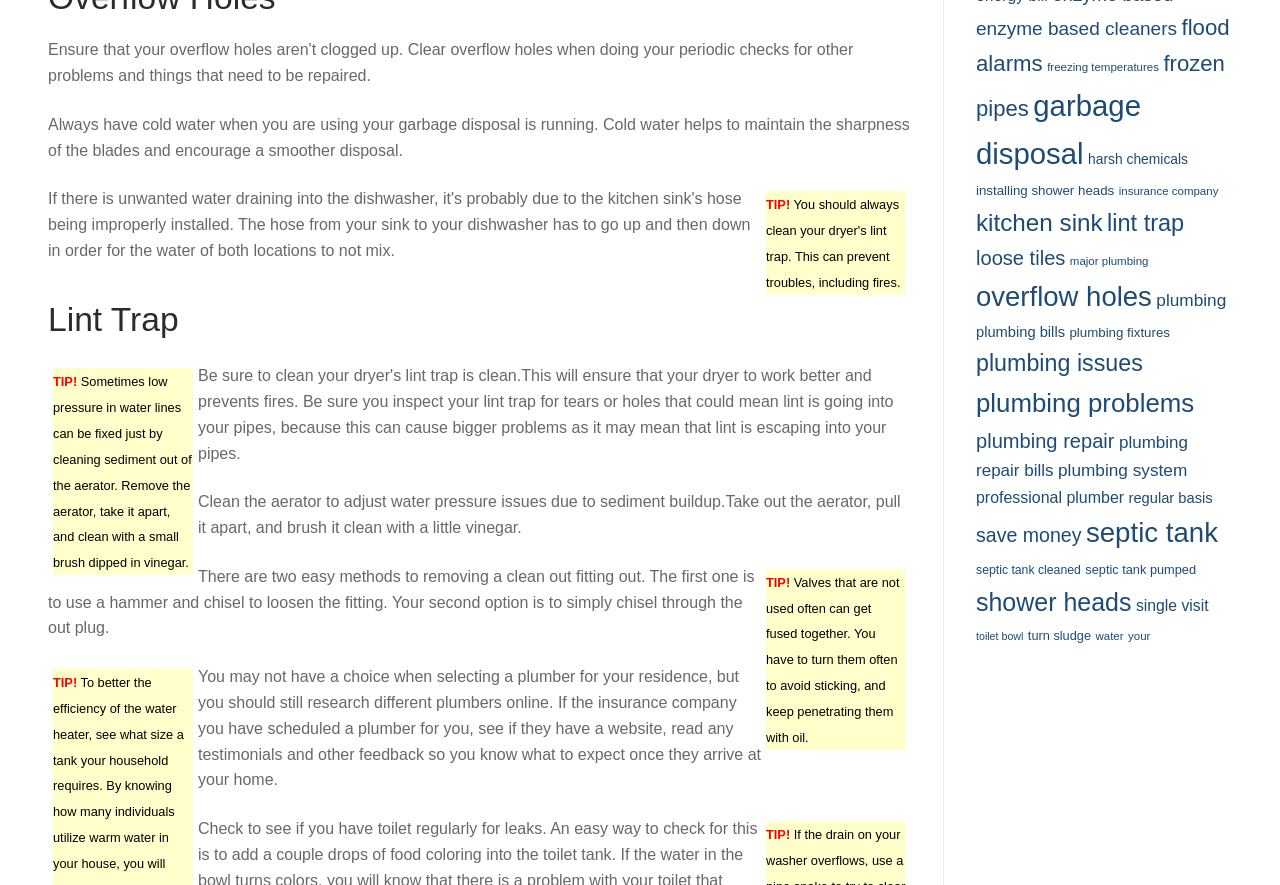Please mark the bounding box coordinates of the area that should be clicked to carry out the instruction: "Check out septic tank".

[0.848, 0.584, 0.952, 0.619]